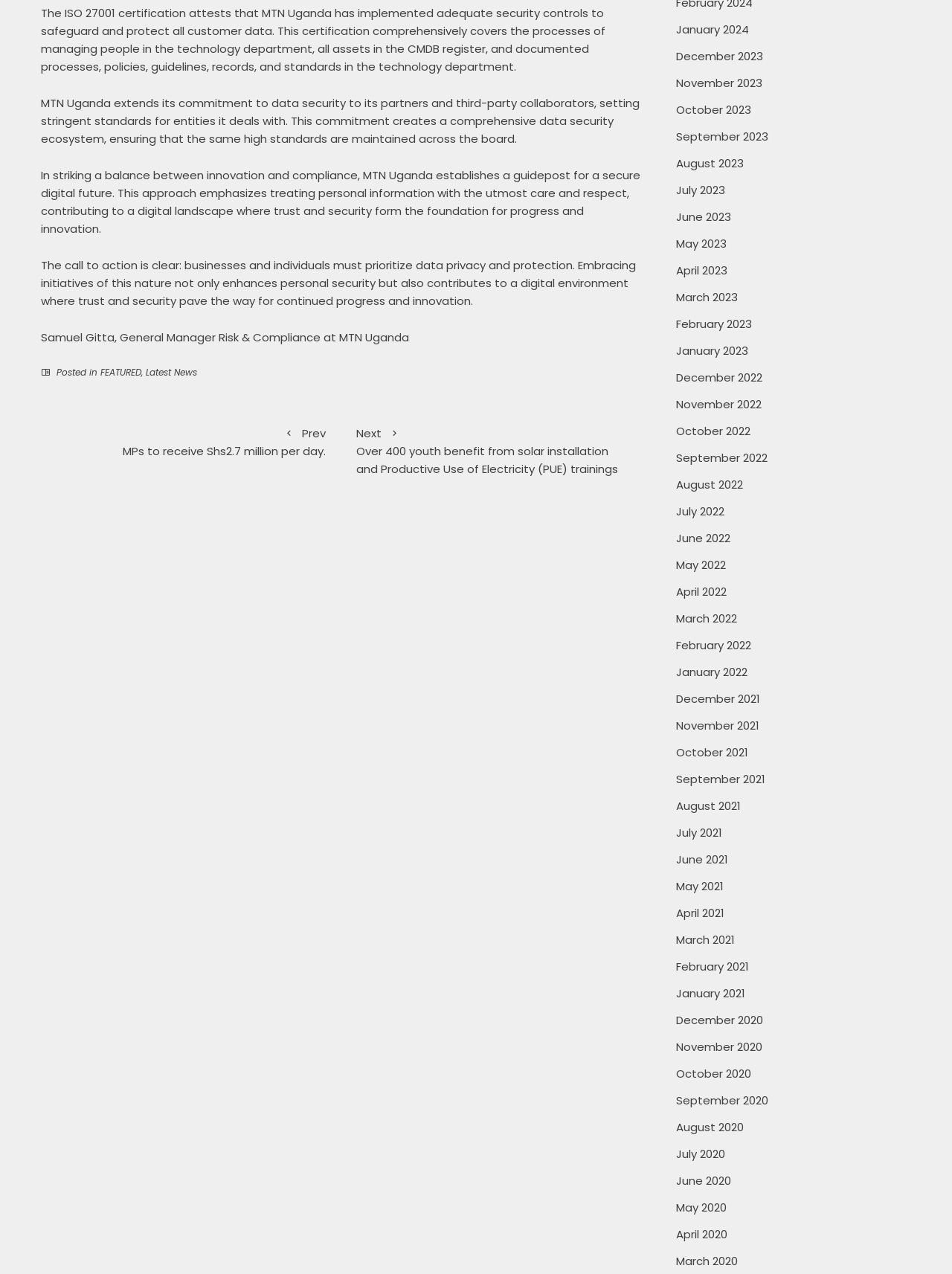Identify the bounding box coordinates of the region that needs to be clicked to carry out this instruction: "Click on the 'Prev' link". Provide these coordinates as four float numbers ranging from 0 to 1, i.e., [left, top, right, bottom].

[0.059, 0.333, 0.342, 0.36]